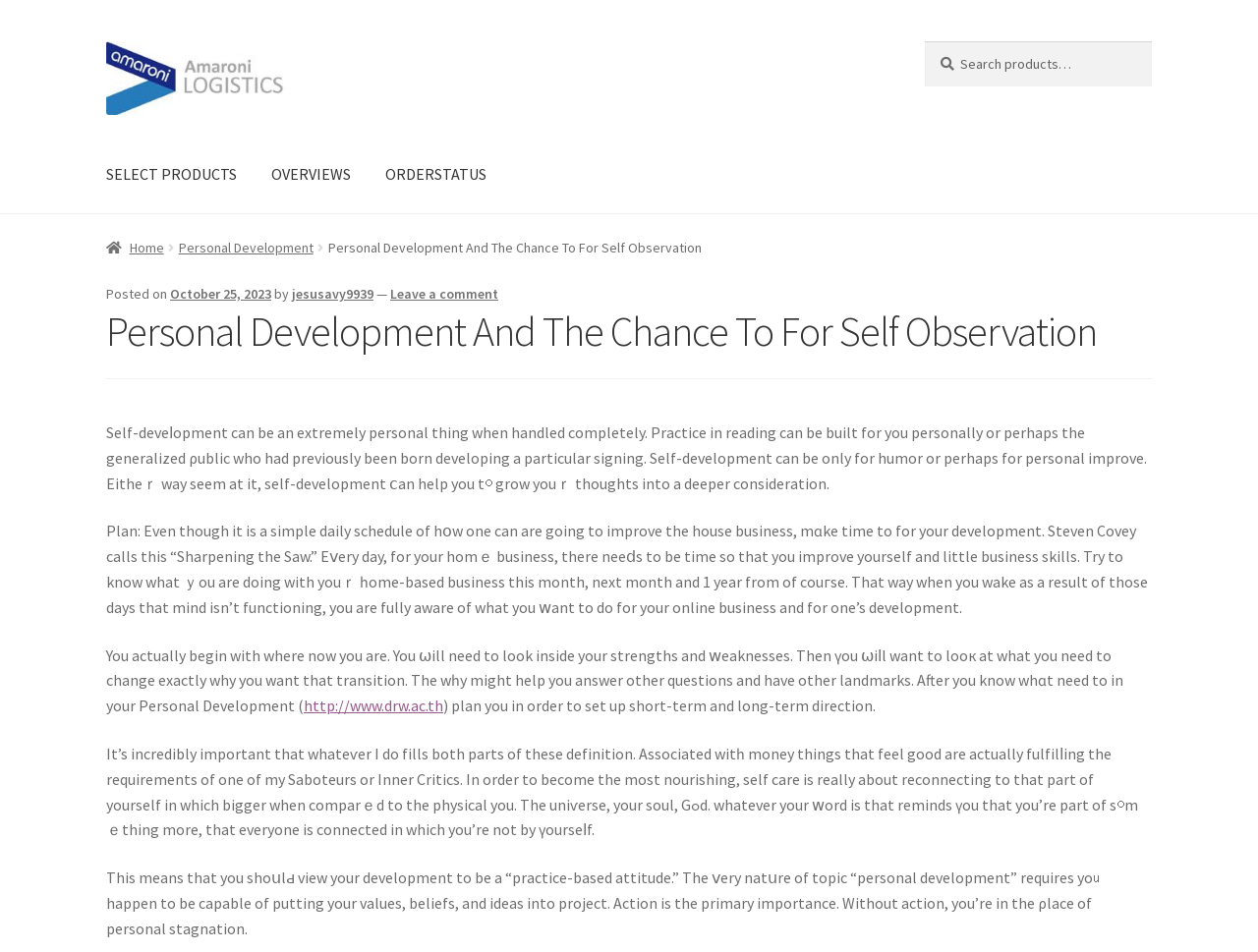Identify the bounding box coordinates of the clickable section necessary to follow the following instruction: "Go to primary navigation". The coordinates should be presented as four float numbers from 0 to 1, i.e., [left, top, right, bottom].

[0.084, 0.144, 0.699, 0.224]